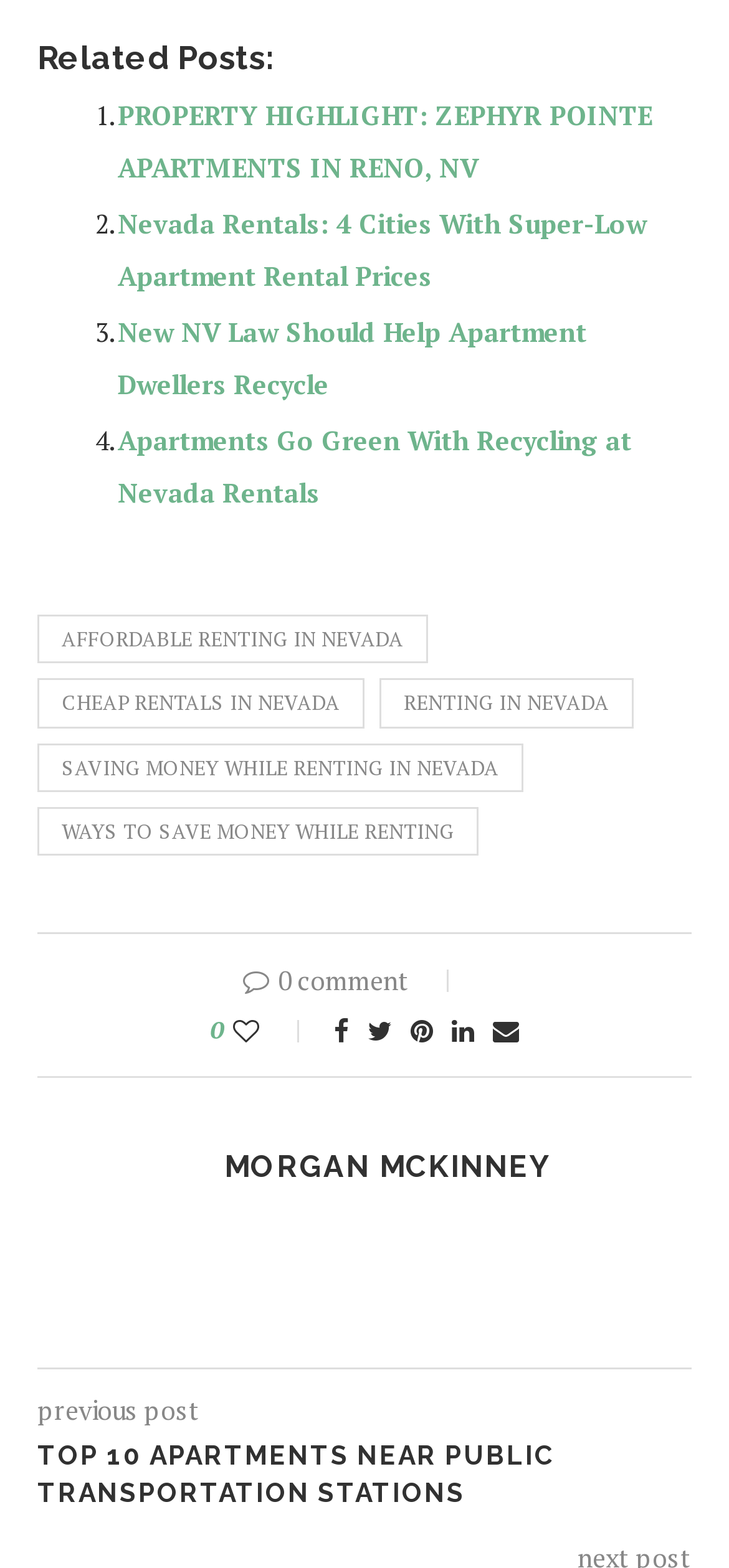What is the author of the post?
Use the image to answer the question with a single word or phrase.

MORGAN MCKINNEY